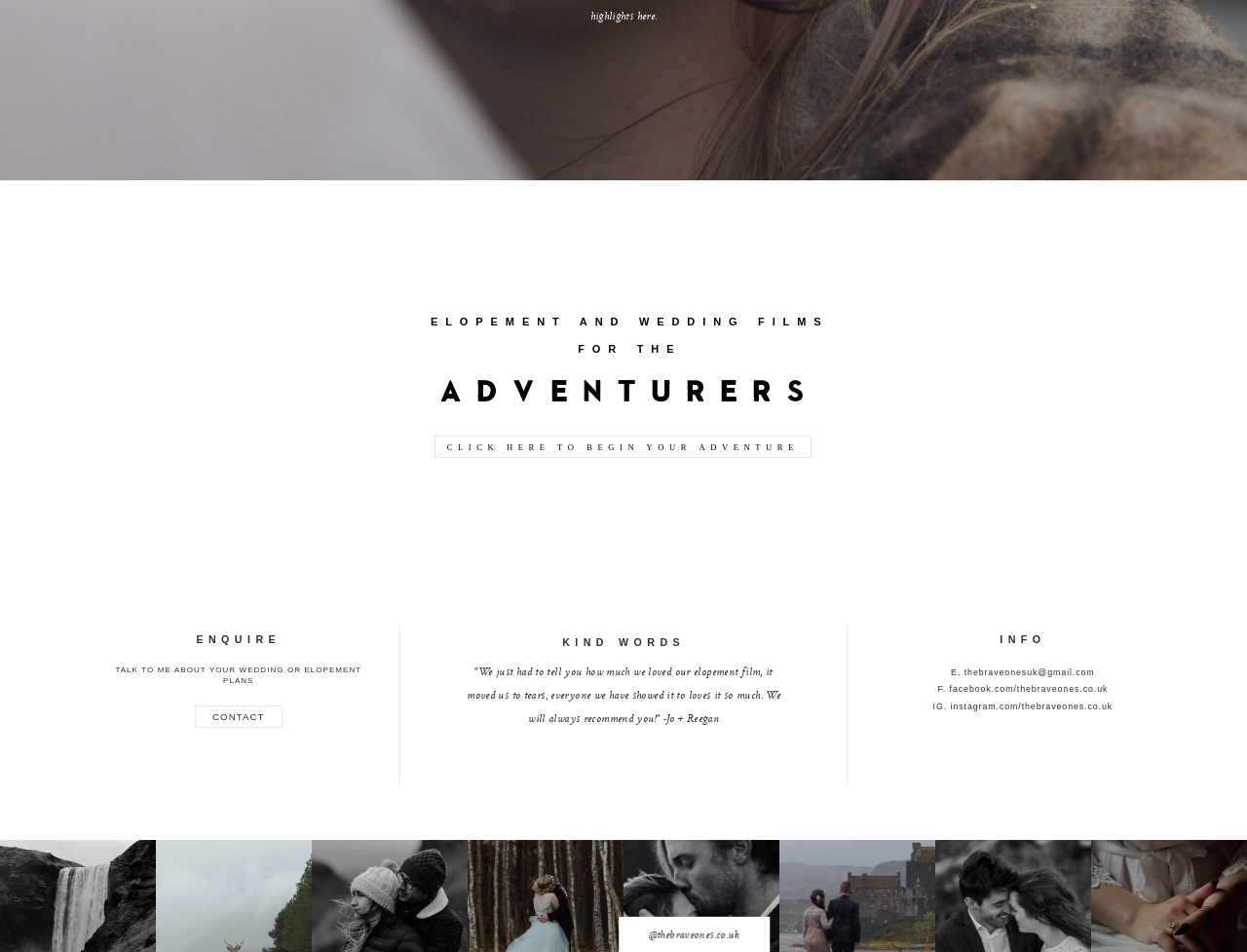Utilize the information from the image to answer the question in detail:
How can users contact the website owner?

The webpage provides an email address 'thebraveonesuk@gmail.com' and social media links to Facebook and Instagram, indicating that users can contact the website owner through these channels.